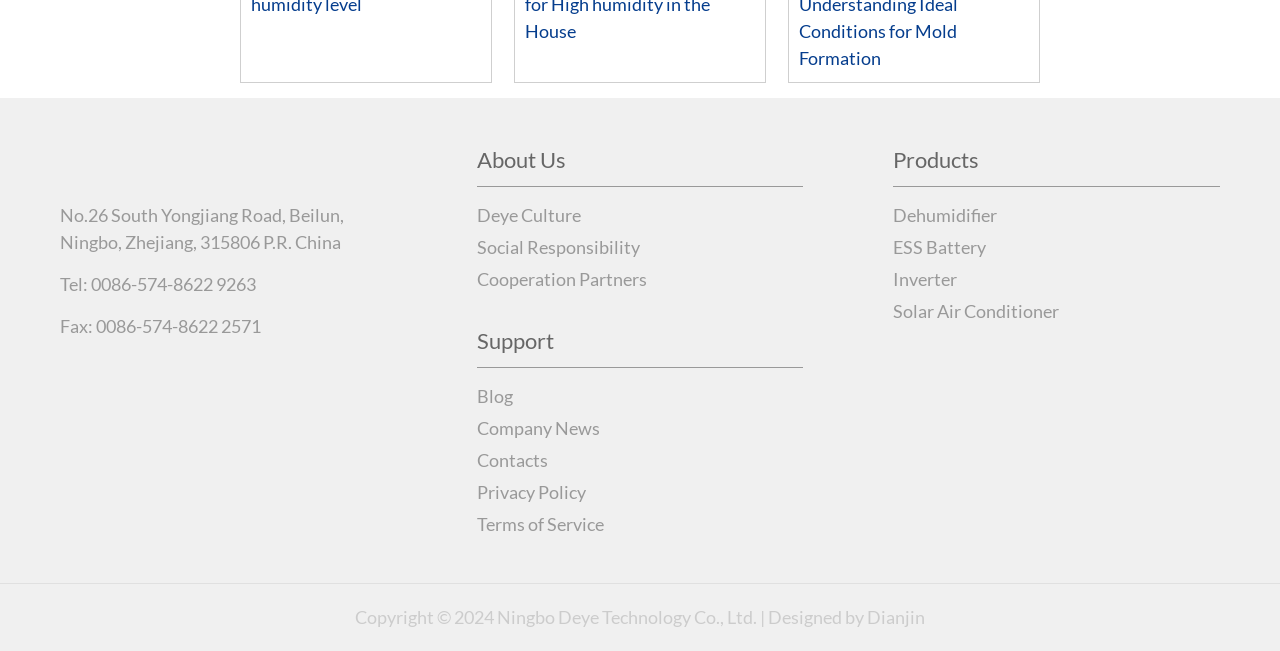Please find the bounding box coordinates of the element that must be clicked to perform the given instruction: "Click the About Us link". The coordinates should be four float numbers from 0 to 1, i.e., [left, top, right, bottom].

[0.372, 0.225, 0.442, 0.266]